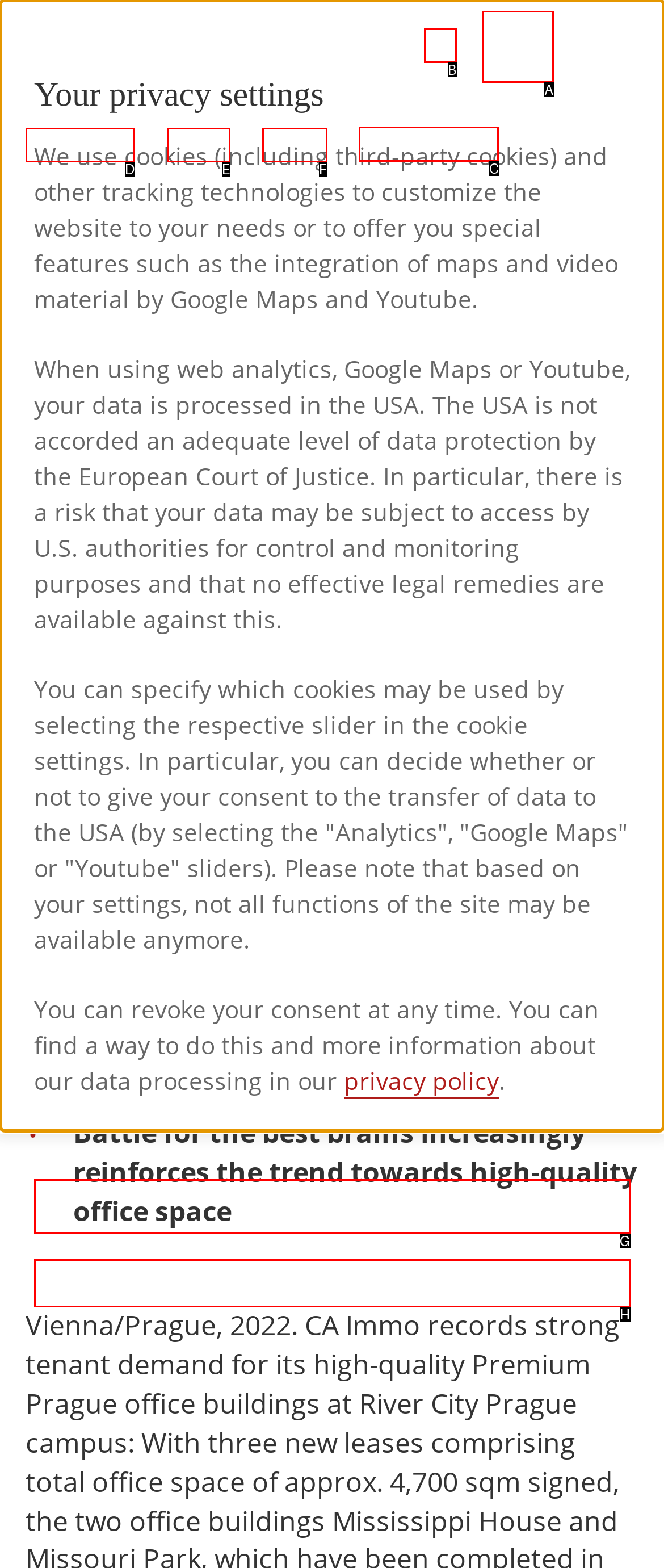Select the appropriate HTML element that needs to be clicked to execute the following task: Read news details. Respond with the letter of the option.

C